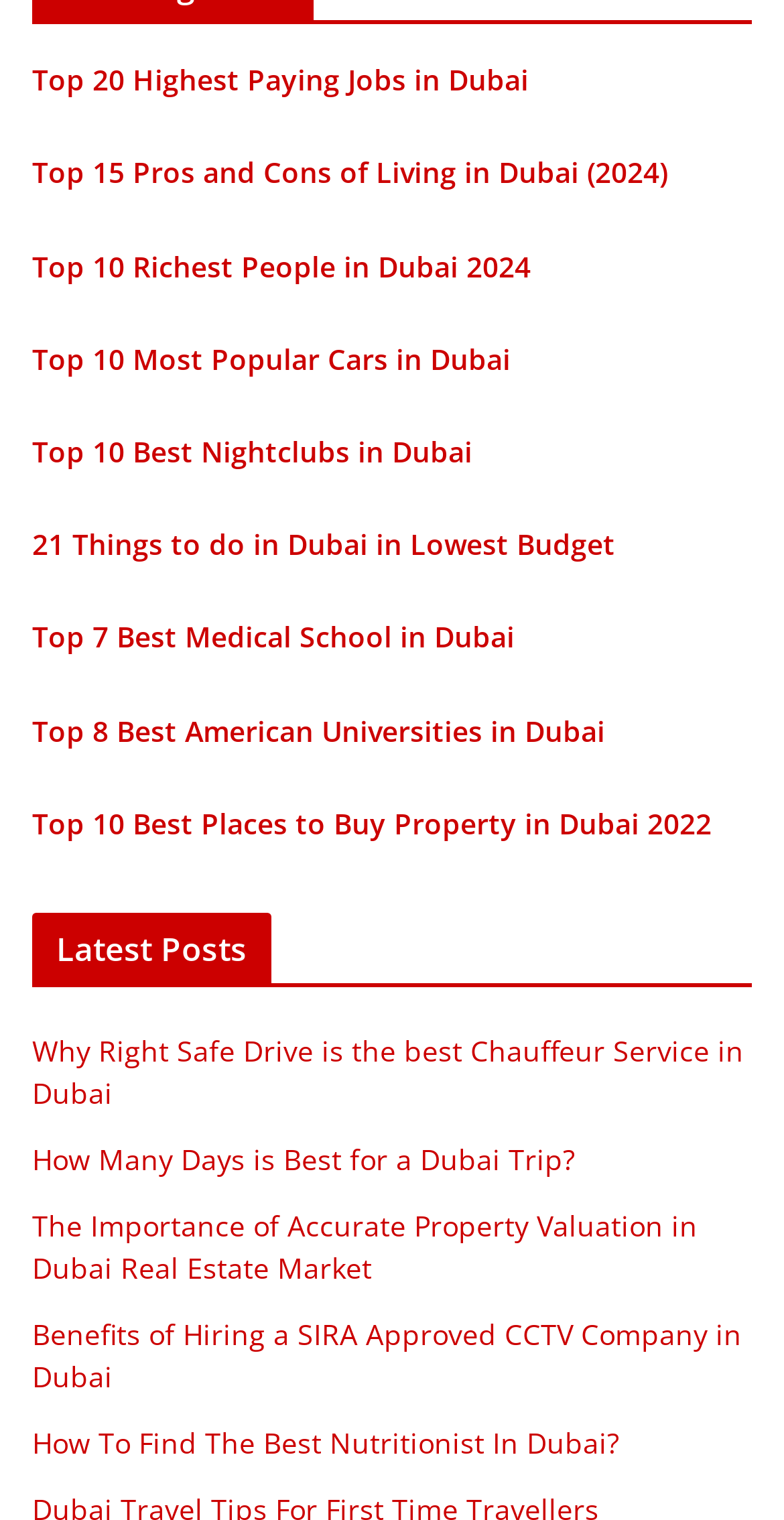How many links are there above the 'Latest Posts' heading?
Using the image, answer in one word or phrase.

9